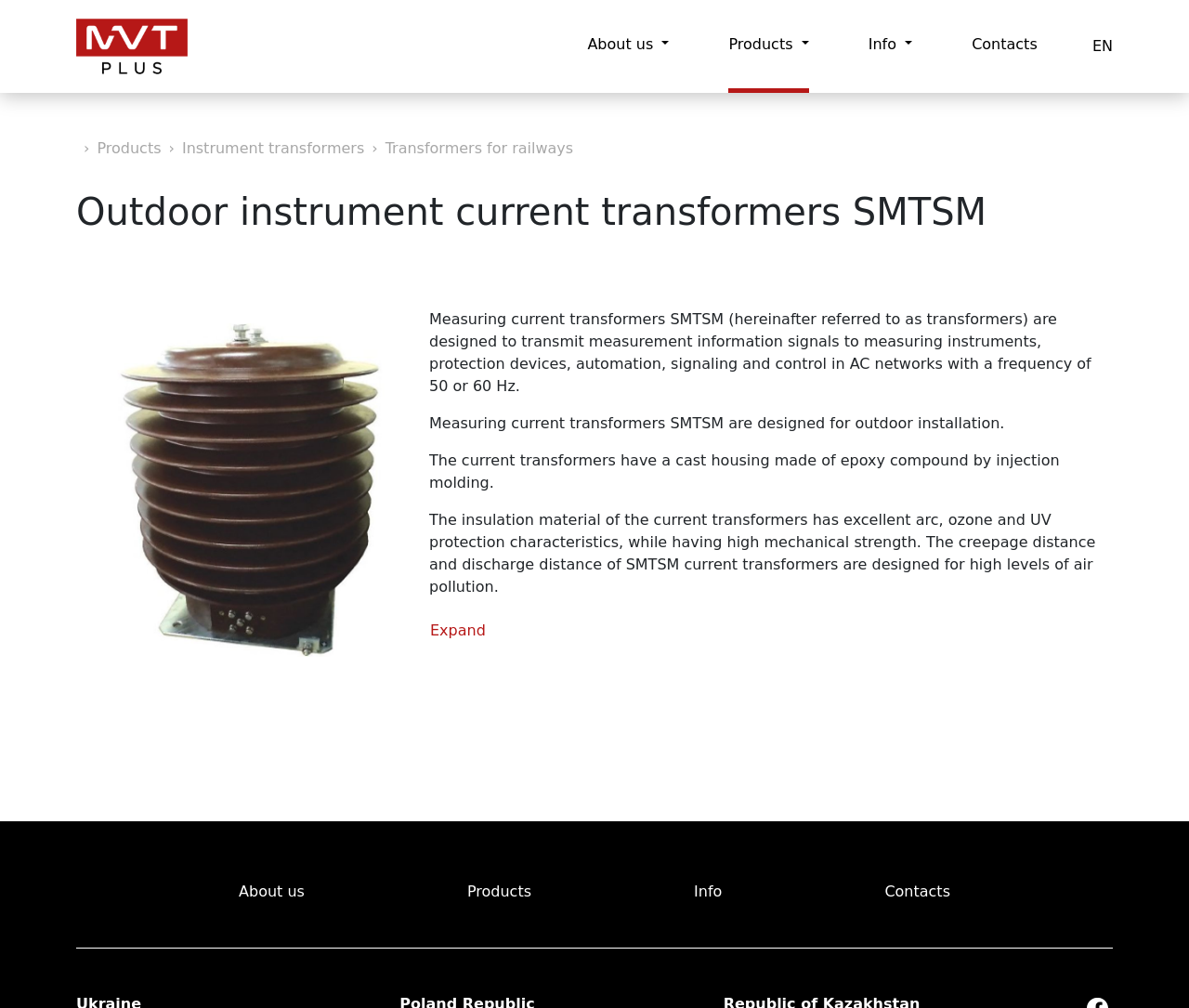Specify the bounding box coordinates (top-left x, top-left y, bottom-right x, bottom-right y) of the UI element in the screenshot that matches this description: Transformers for railways

[0.324, 0.138, 0.482, 0.156]